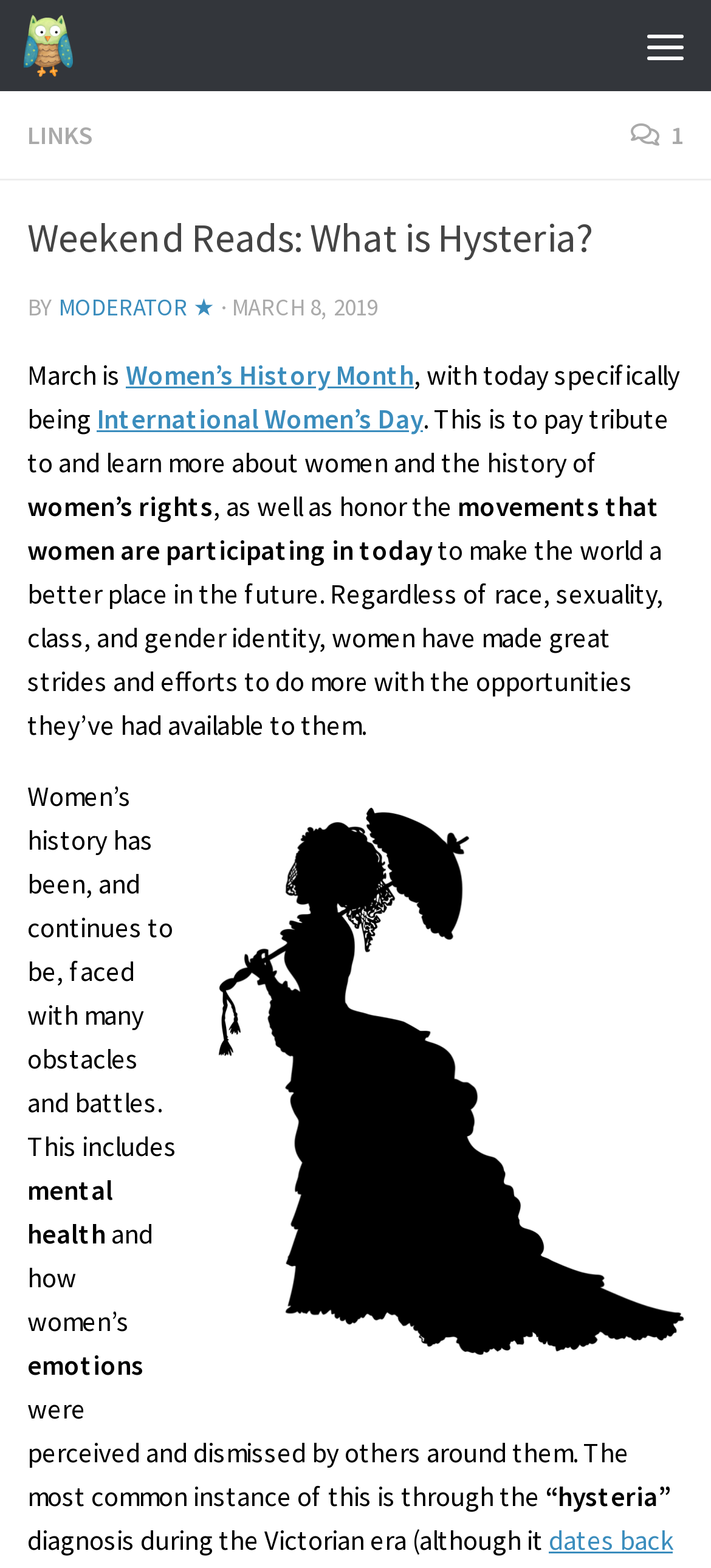Locate the bounding box coordinates of the element you need to click to accomplish the task described by this instruction: "Open the menu".

[0.872, 0.0, 1.0, 0.058]